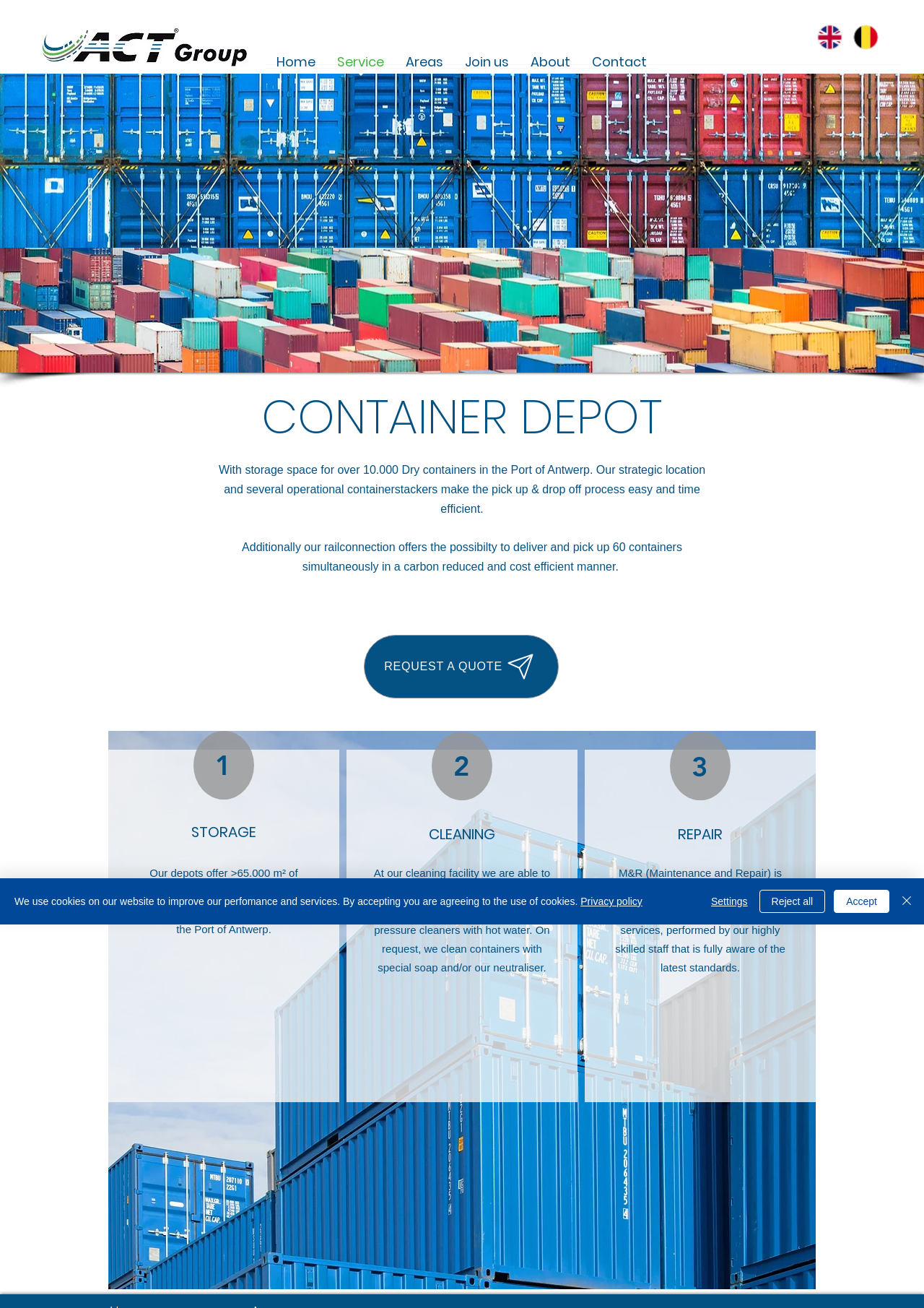Provide a brief response to the question using a single word or phrase: 
How many containers can be stored in the Port of Antwerp?

10,000